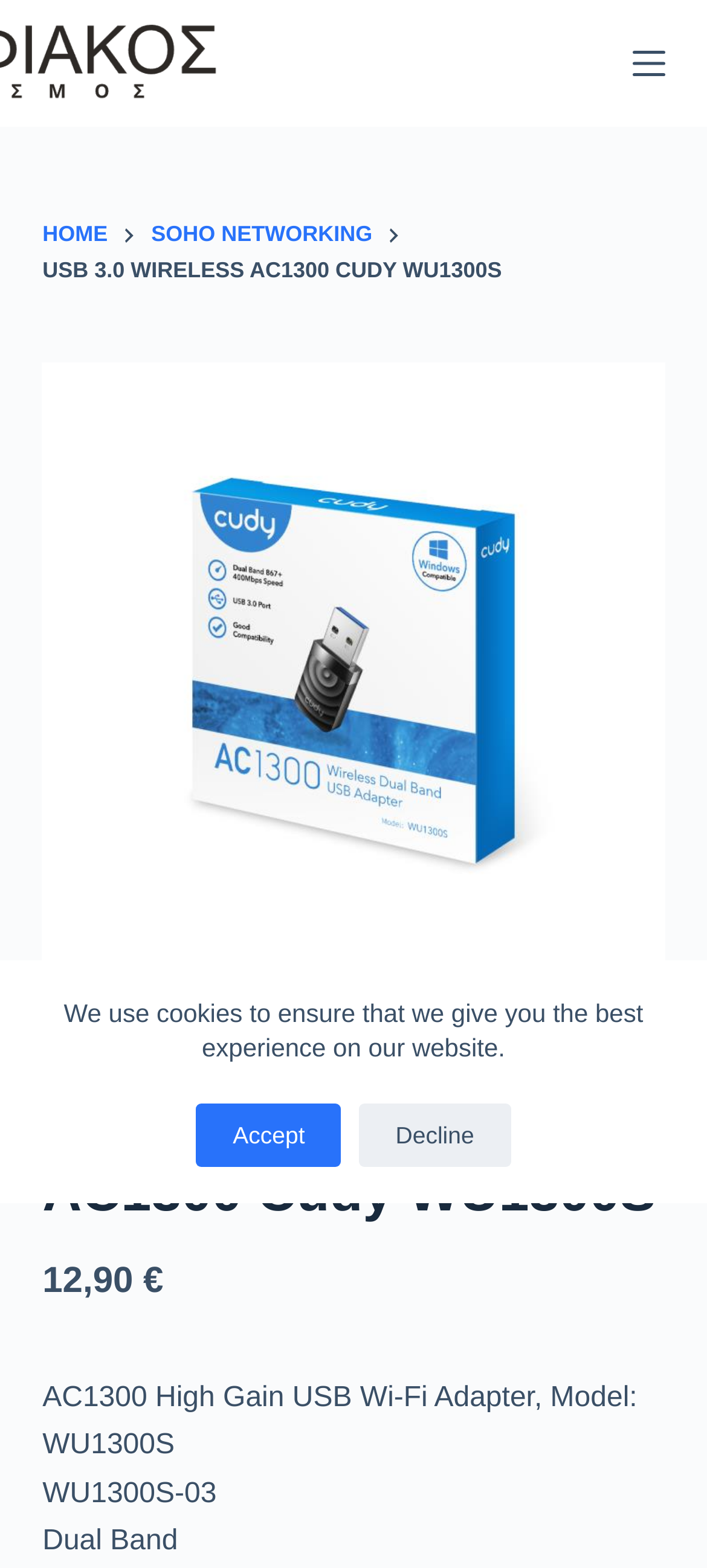What is the purpose of the button 'Menu'?
Kindly offer a comprehensive and detailed response to the question.

I inferred the purpose of the button 'Menu' by its location at the top right corner of the page and its common usage in websites to open a menu or navigation bar.